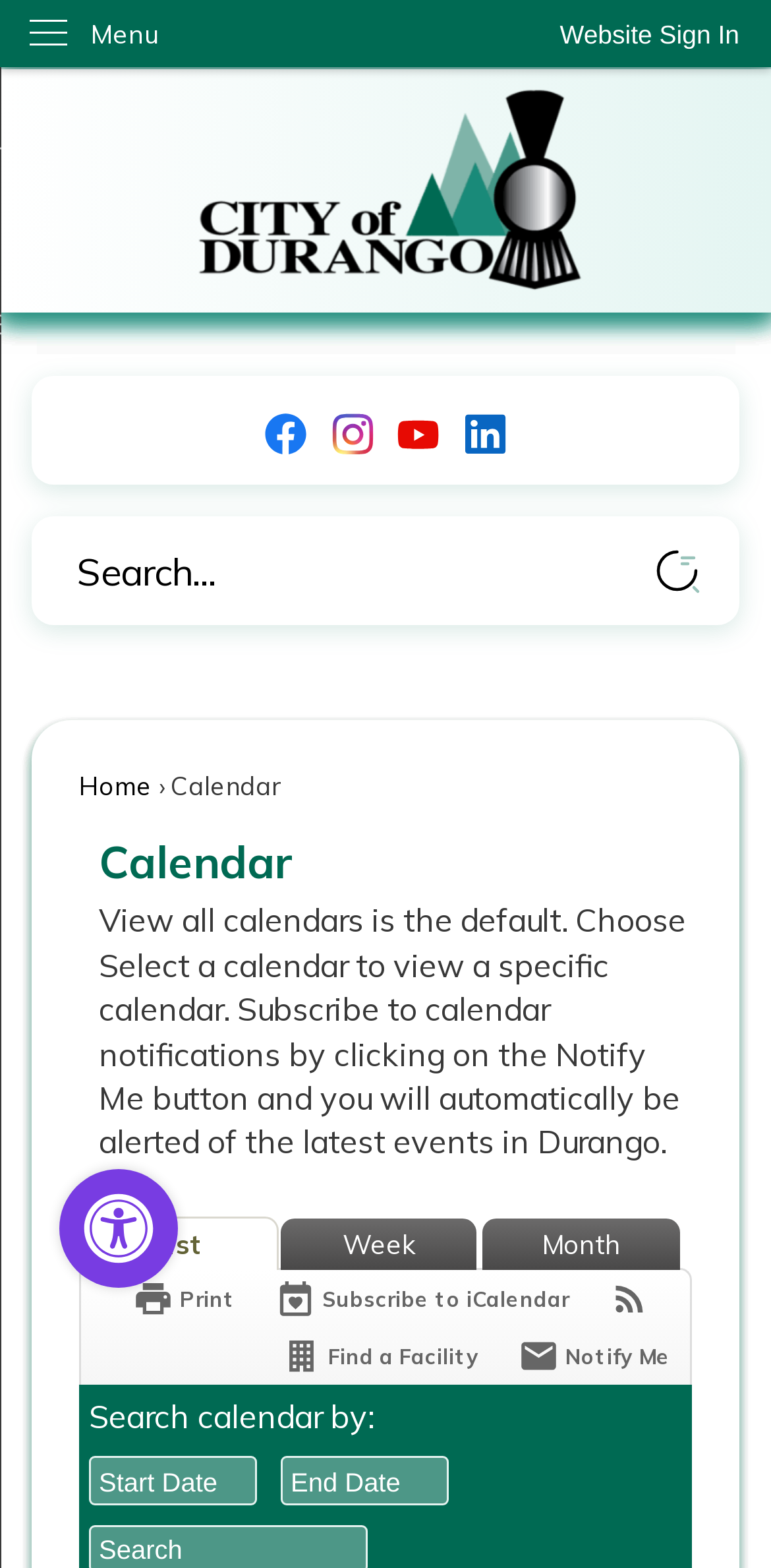Determine the coordinates of the bounding box for the clickable area needed to execute this instruction: "Select a specific calendar".

[0.221, 0.491, 0.365, 0.511]